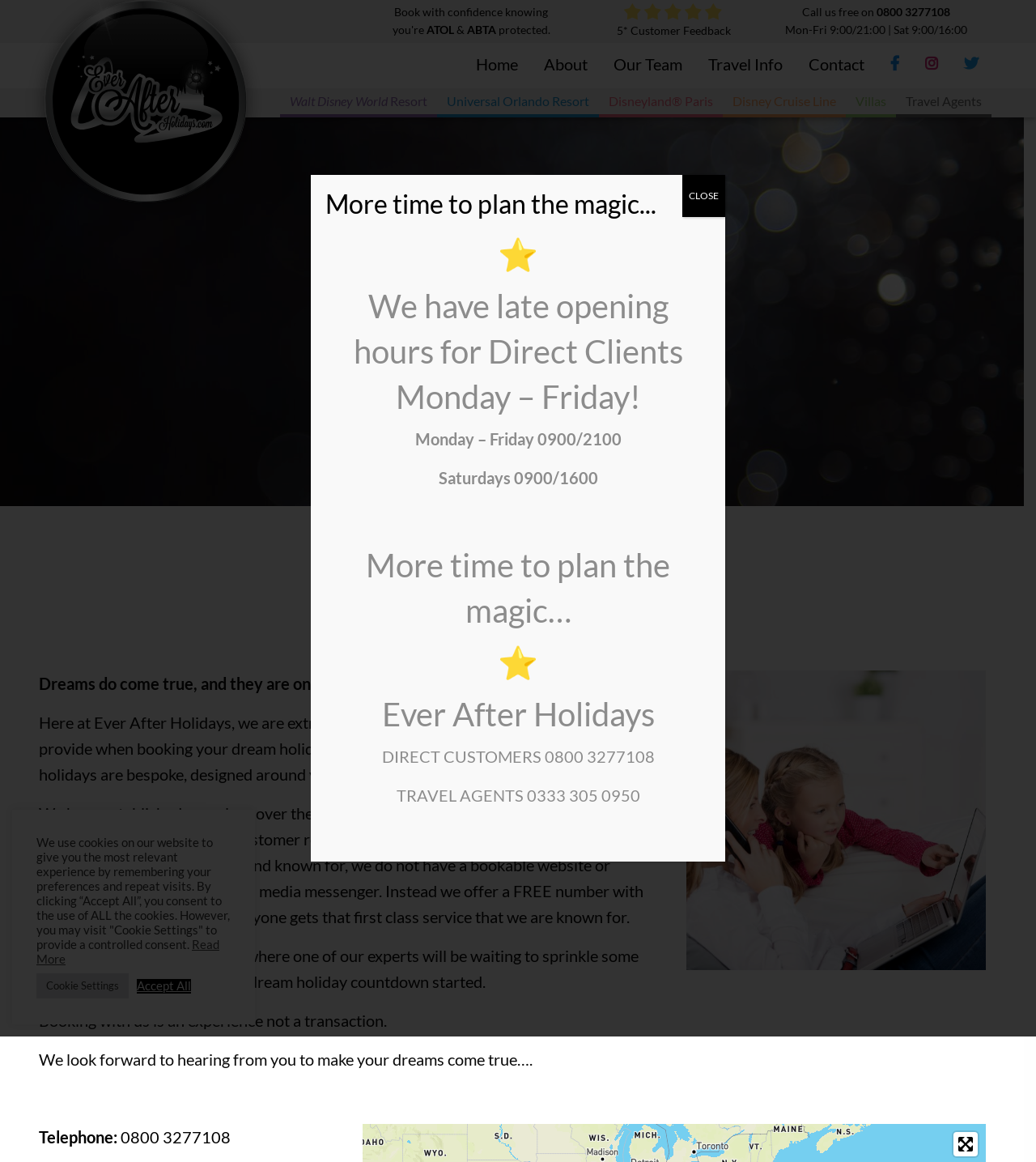From the element description Our Team, predict the bounding box coordinates of the UI element. The coordinates must be specified in the format (top-left x, top-left y, bottom-right x, bottom-right y) and should be within the 0 to 1 range.

[0.58, 0.037, 0.671, 0.076]